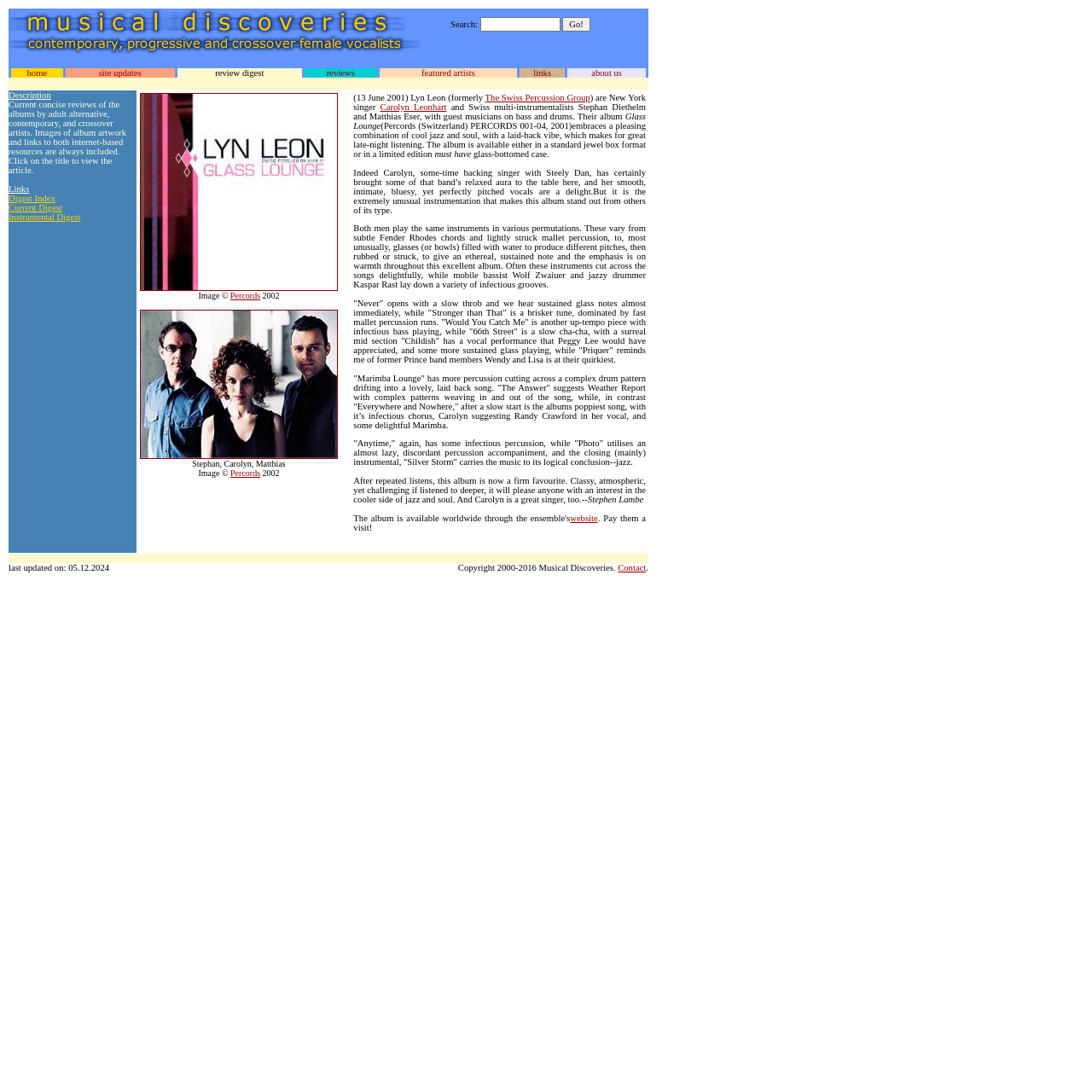What is the name of the album being reviewed?
Using the visual information, answer the question in a single word or phrase.

Glass Lounge